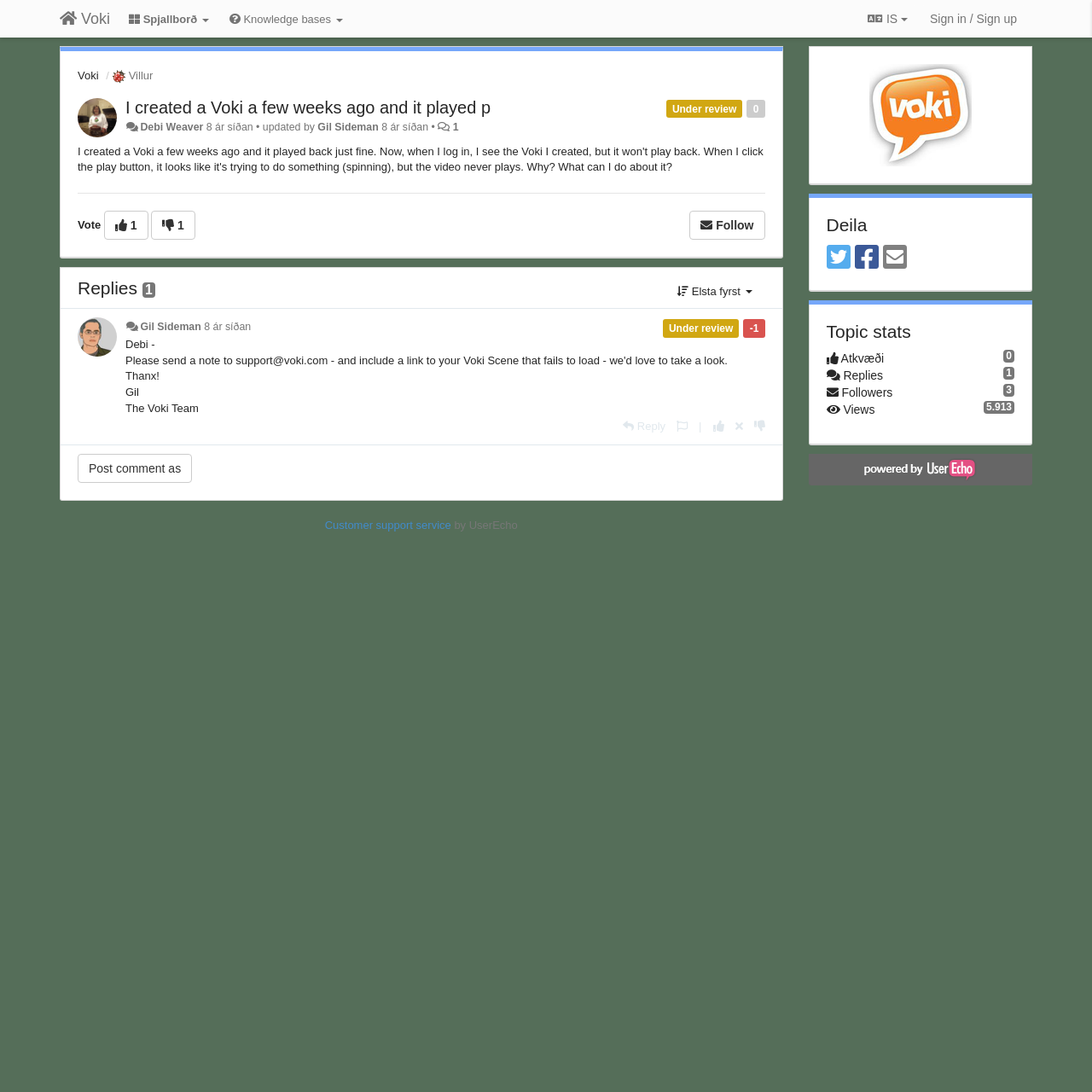What is the status of the topic?
From the screenshot, supply a one-word or short-phrase answer.

Under review